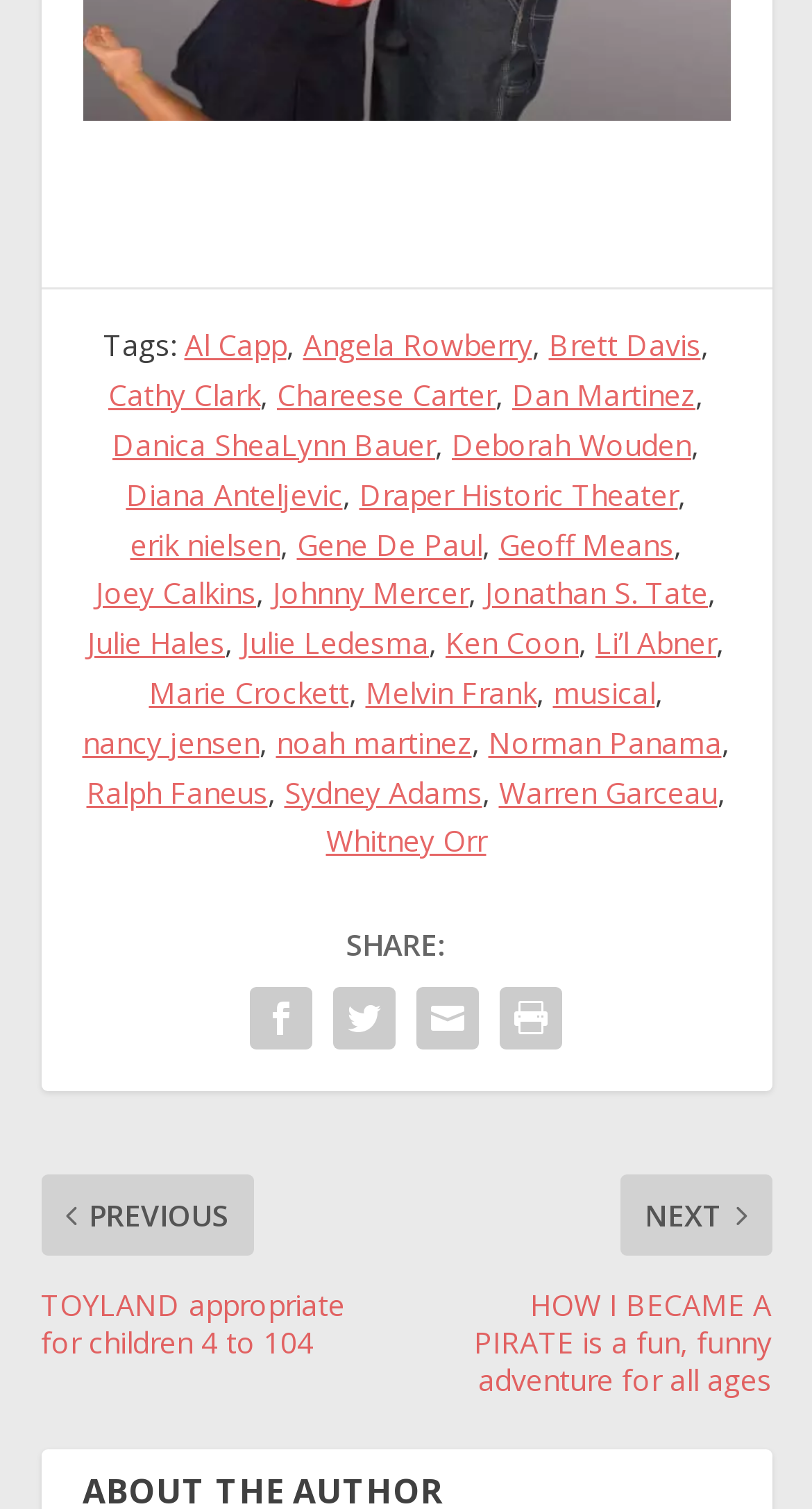How many commas are there on the webpage? Analyze the screenshot and reply with just one word or a short phrase.

17